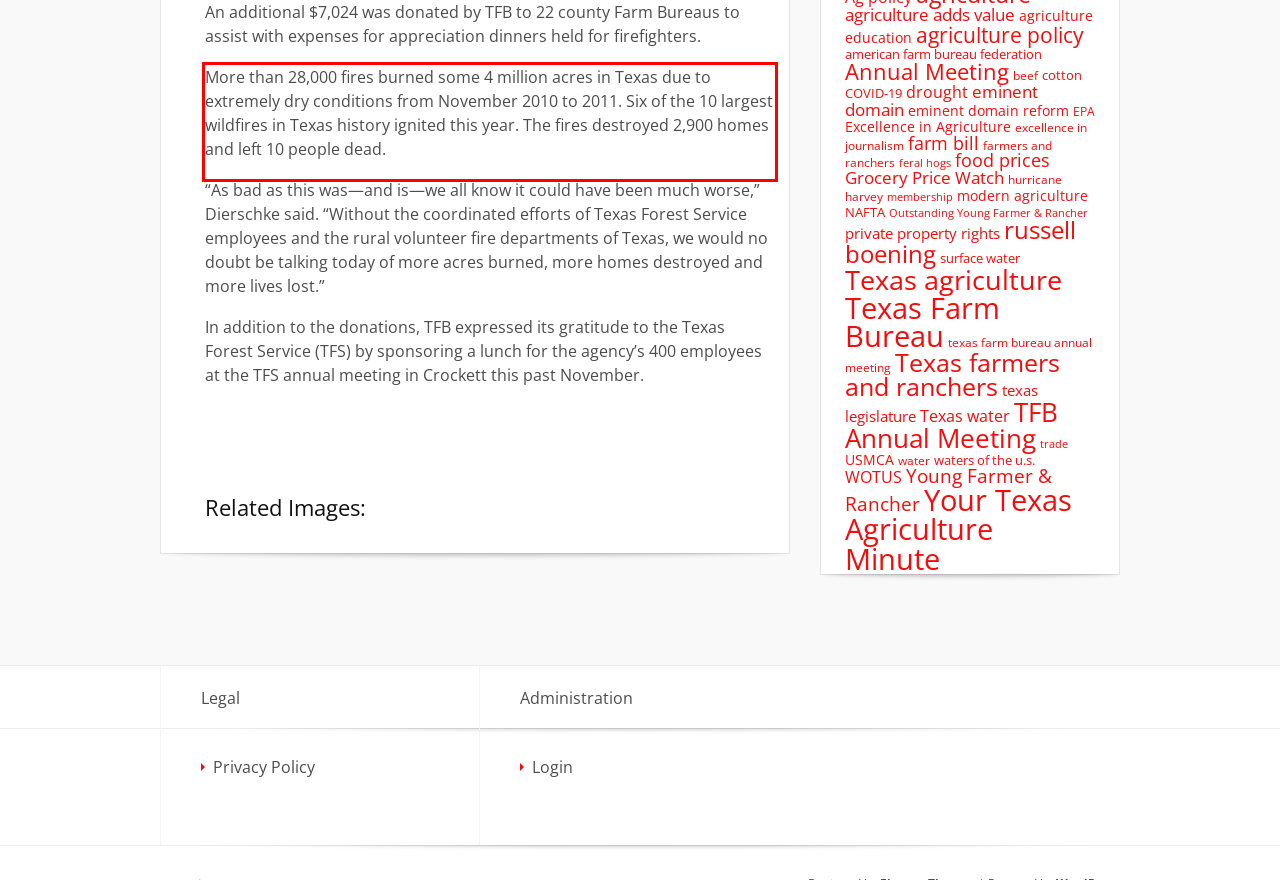Inspect the webpage screenshot that has a red bounding box and use OCR technology to read and display the text inside the red bounding box.

More than 28,000 fires burned some 4 million acres in Texas due to extremely dry conditions from November 2010 to 2011. Six of the 10 largest wildfires in Texas history ignited this year. The fires destroyed 2,900 homes and left 10 people dead.